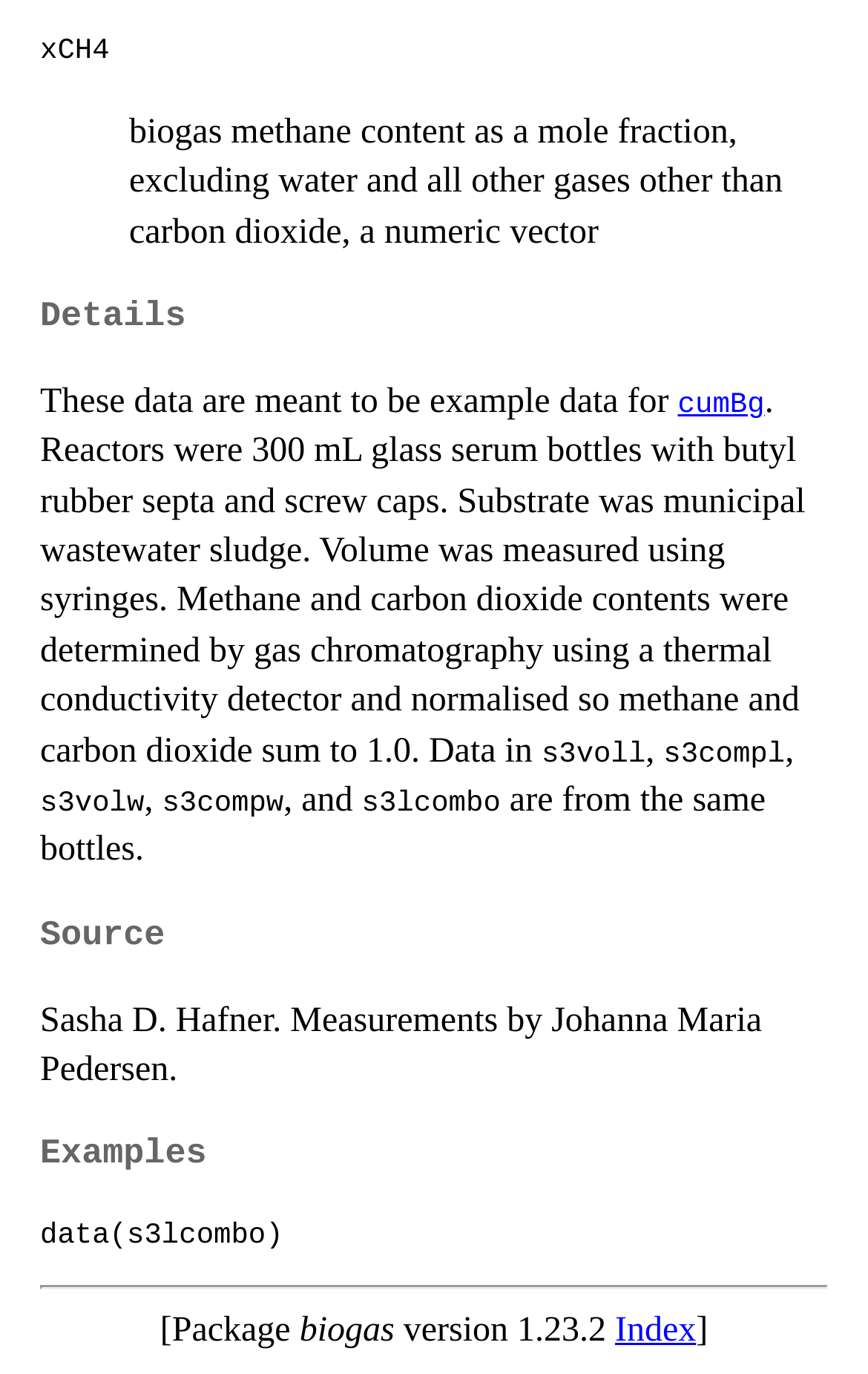What is xCH4?
Could you give a comprehensive explanation in response to this question?

The term xCH4 is described as 'biogas methane content as a mole fraction, excluding water and all other gases other than carbon dioxide, a numeric vector' in the details section of the webpage.